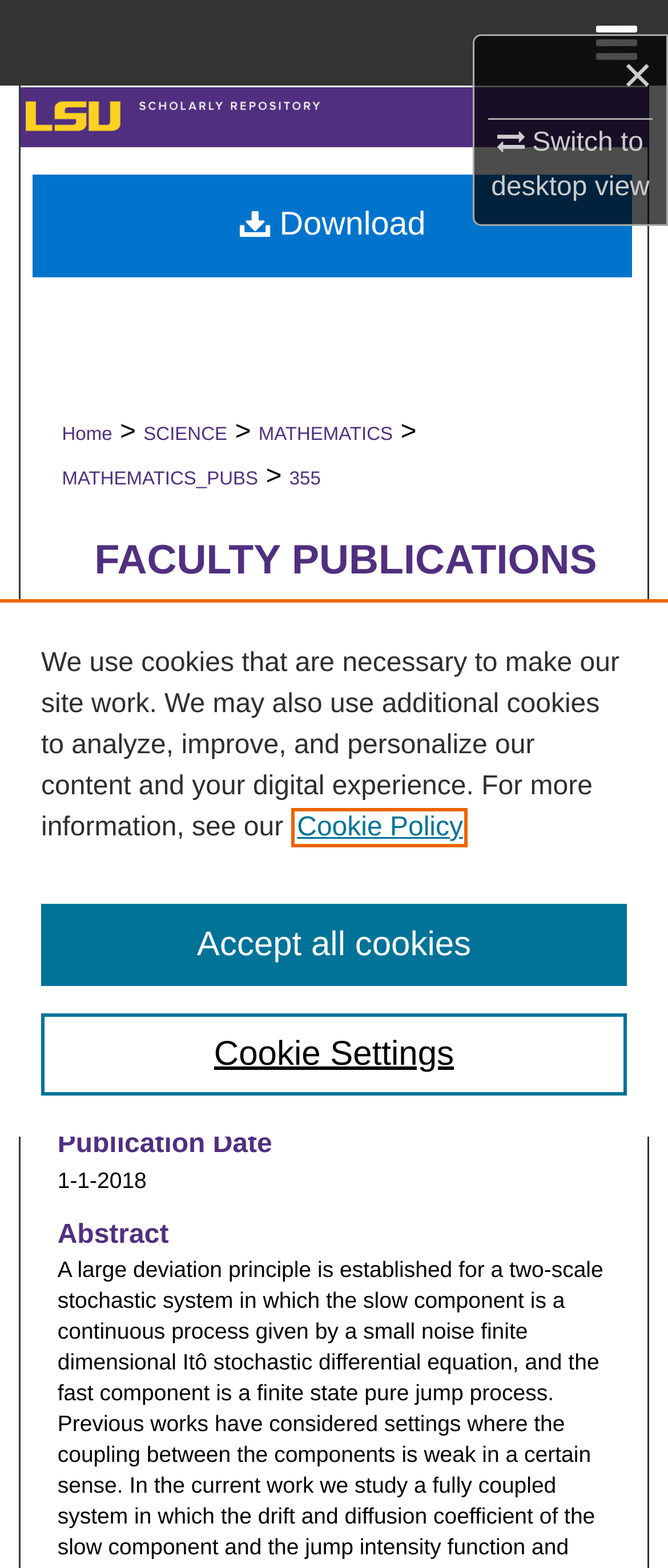Please provide the bounding box coordinates for the element that needs to be clicked to perform the following instruction: "View article". The coordinates should be given as four float numbers between 0 and 1, i.e., [left, top, right, bottom].

[0.149, 0.405, 0.85, 0.519]